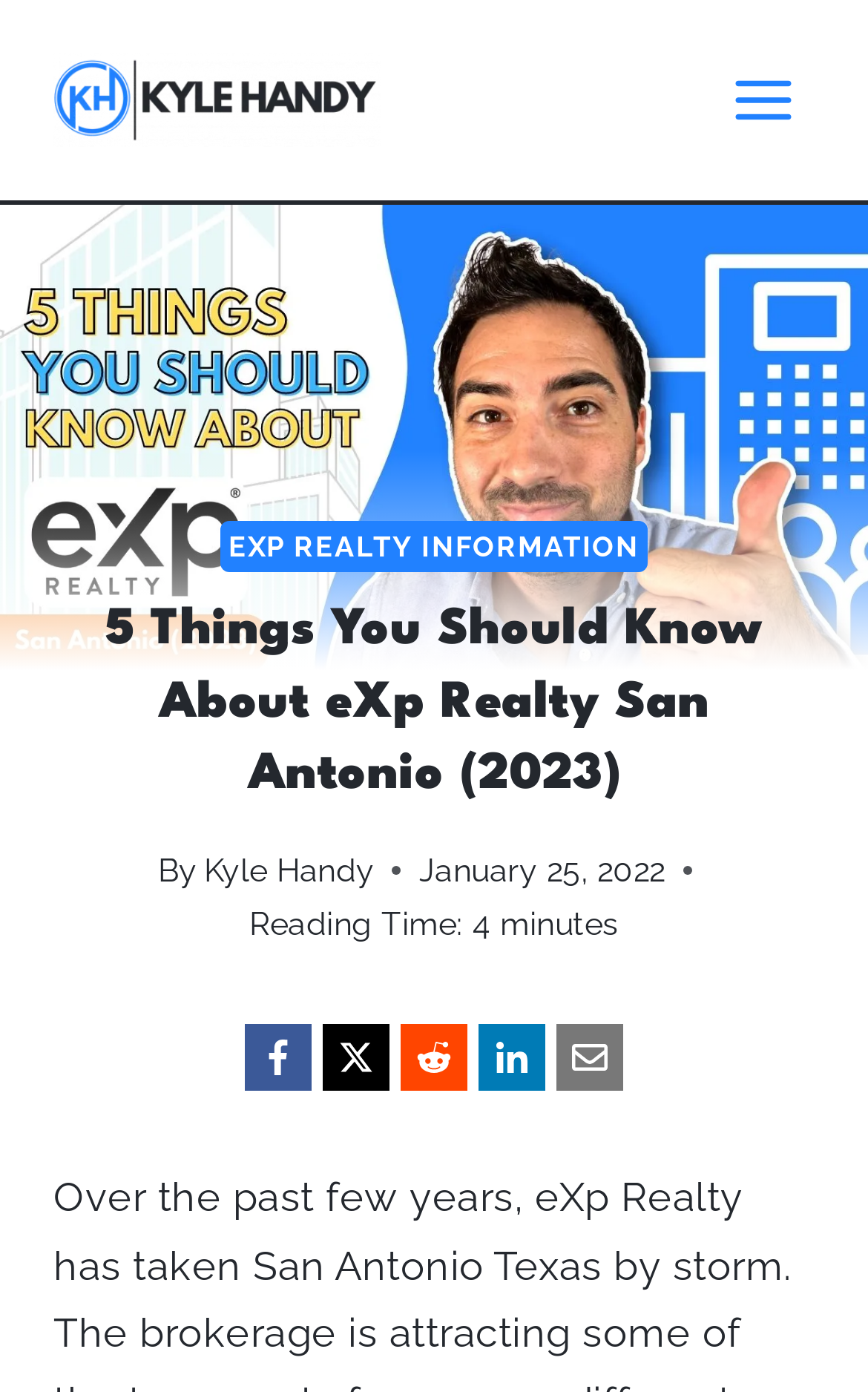Could you specify the bounding box coordinates for the clickable section to complete the following instruction: "Click on the Open menu button"?

[0.819, 0.039, 0.938, 0.105]